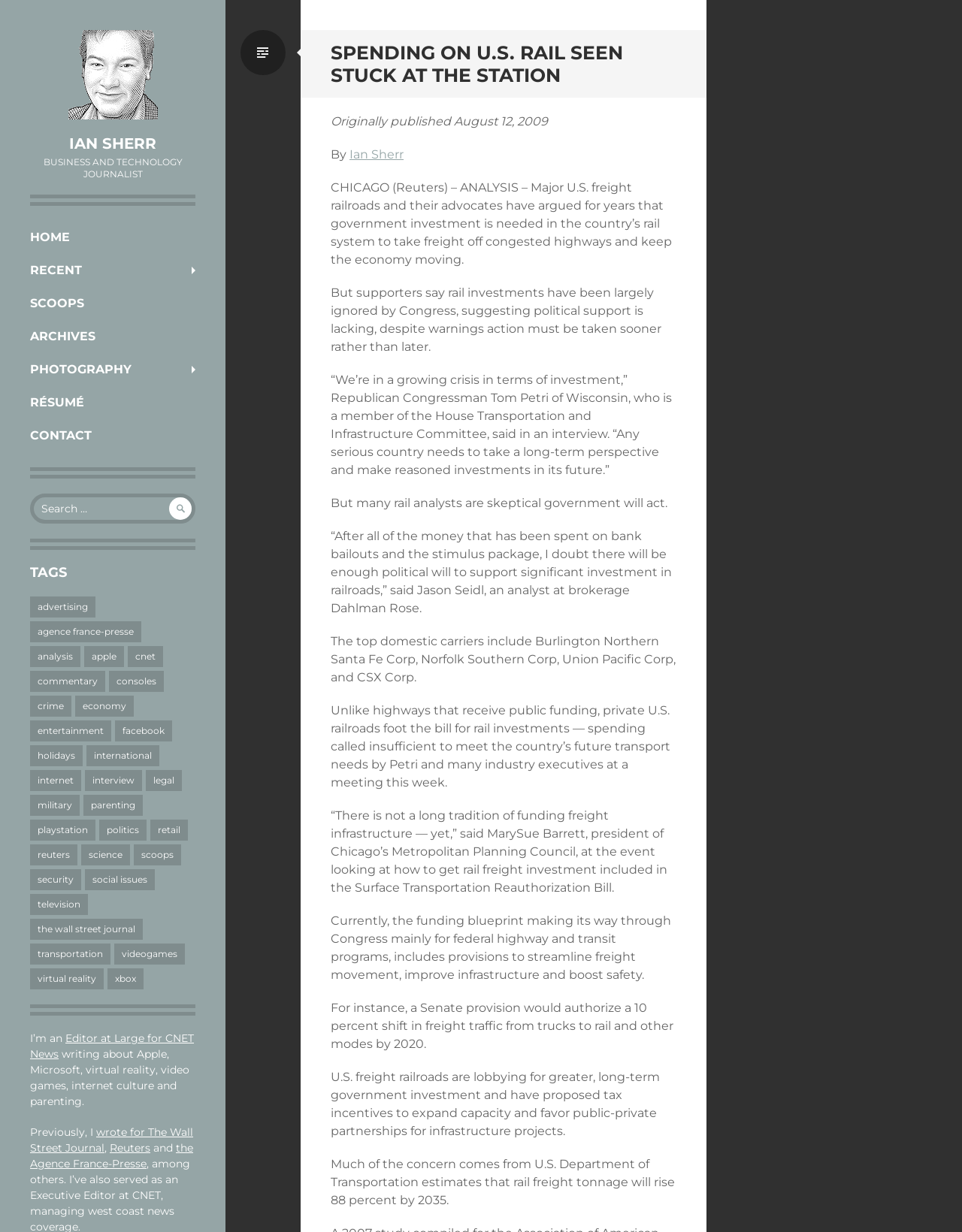Find the bounding box coordinates of the area to click in order to follow the instruction: "Read about analysis".

[0.031, 0.524, 0.084, 0.541]